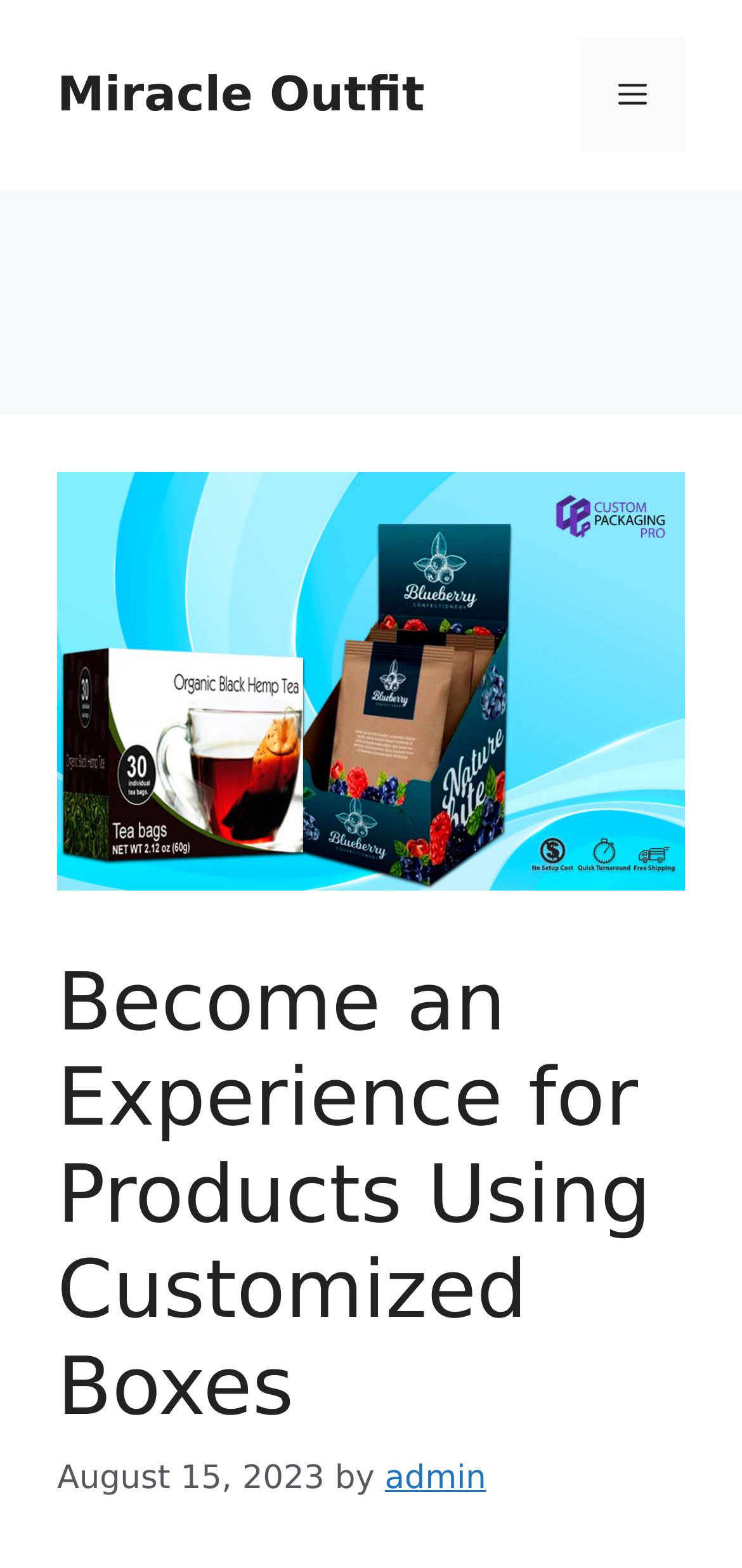Who is the author of the latest article?
Please provide a detailed and thorough answer to the question.

I examined the time element at coordinates [0.077, 0.931, 0.437, 0.956] and found a link element with the description 'admin' nearby, suggesting that 'admin' is the author of the latest article.